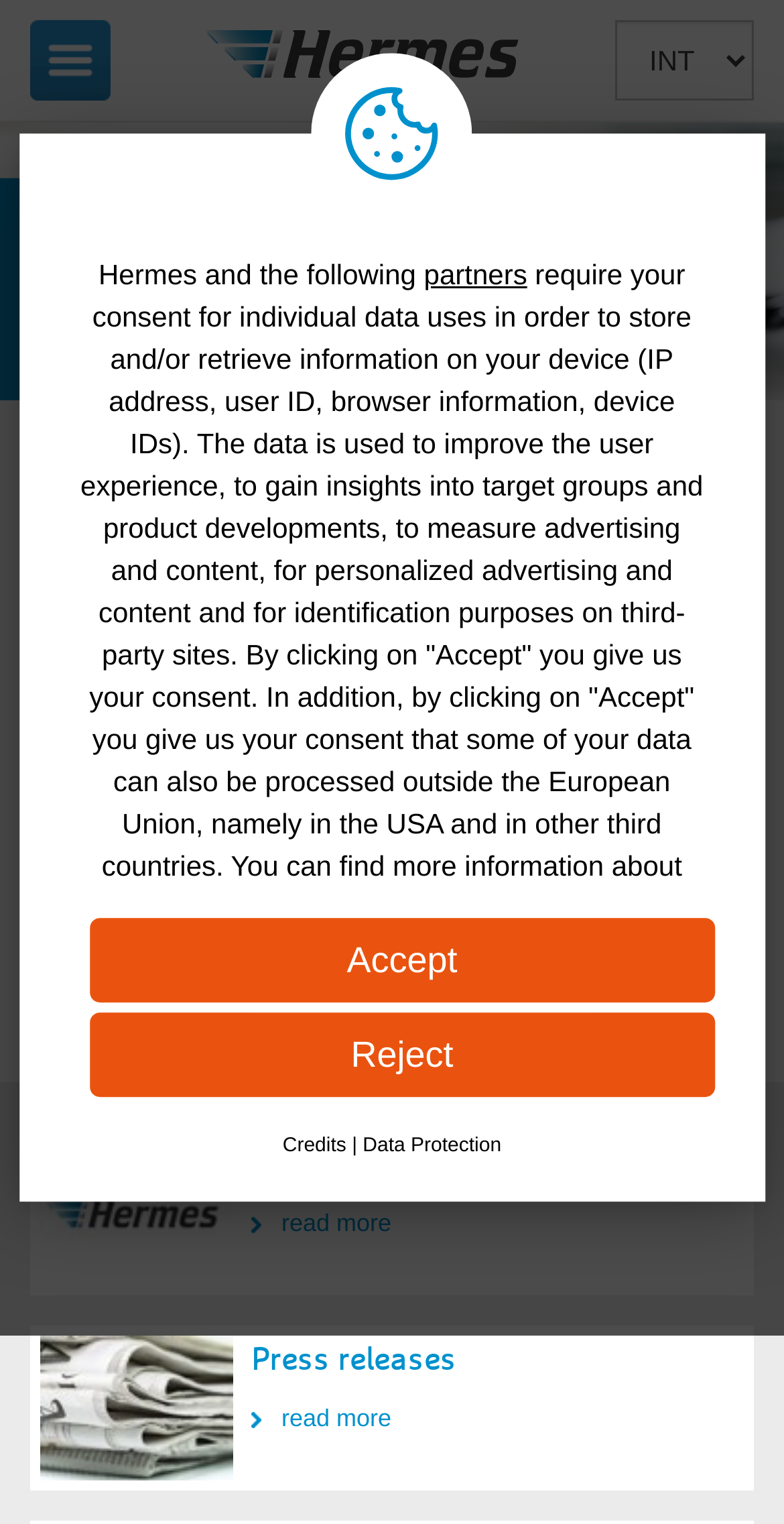What is the name of the company?
By examining the image, provide a one-word or phrase answer.

Hermes